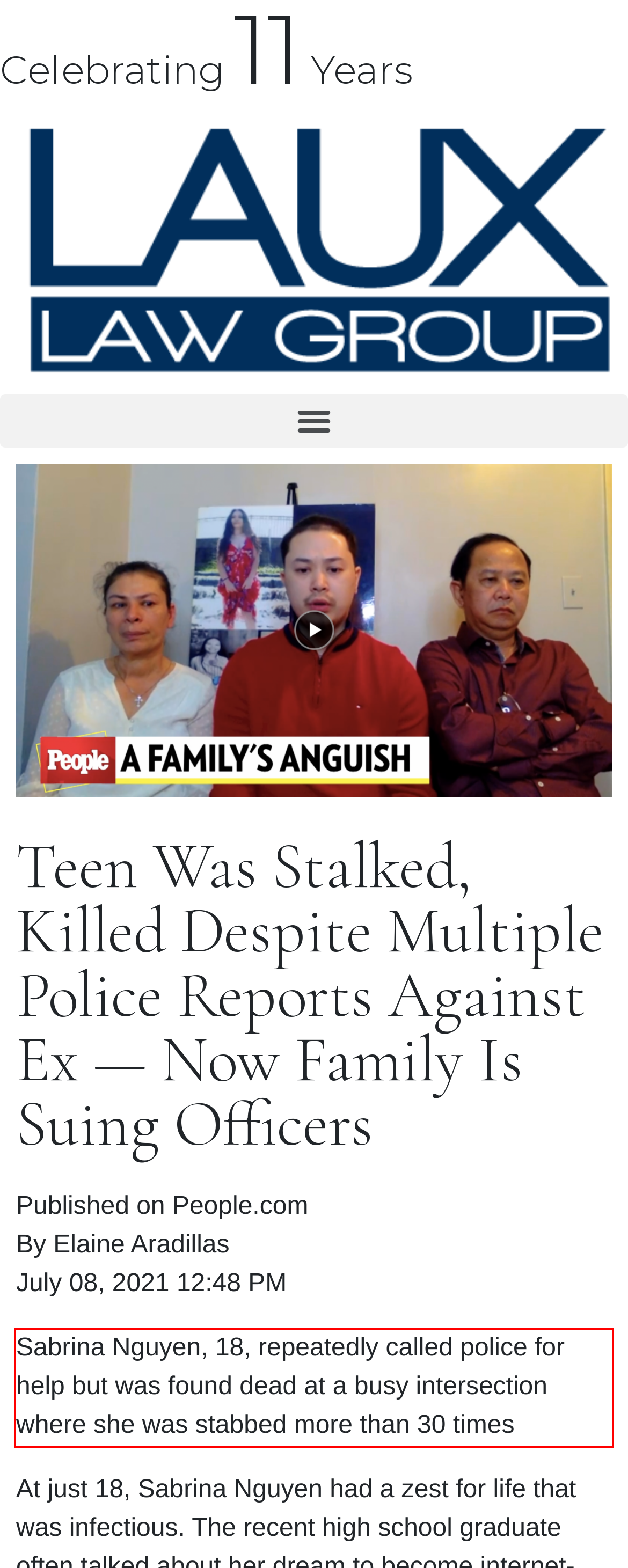You have a screenshot of a webpage, and there is a red bounding box around a UI element. Utilize OCR to extract the text within this red bounding box.

Sabrina Nguyen, 18, repeatedly called police for help but was found dead at a busy intersection where she was stabbed more than 30 times